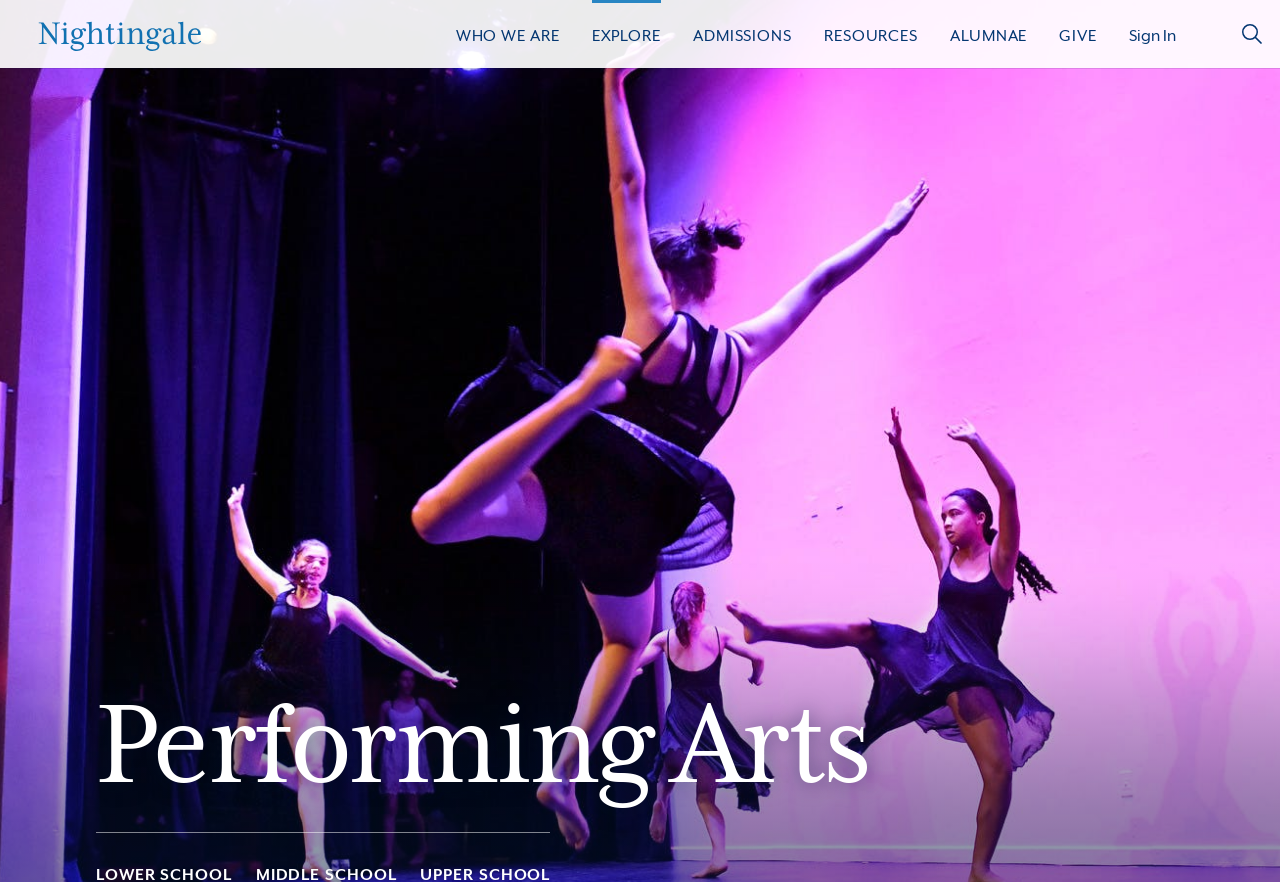Analyze the image and give a detailed response to the question:
What is the purpose of the 'Give' section?

I read the static text under the 'Give' heading, which says 'The Nightingale Fund relies on generous gifts to provide vital resources that allow our students and faculty to flourish.' This suggests that the purpose of the 'Give' section is to provide vital resources to the school.